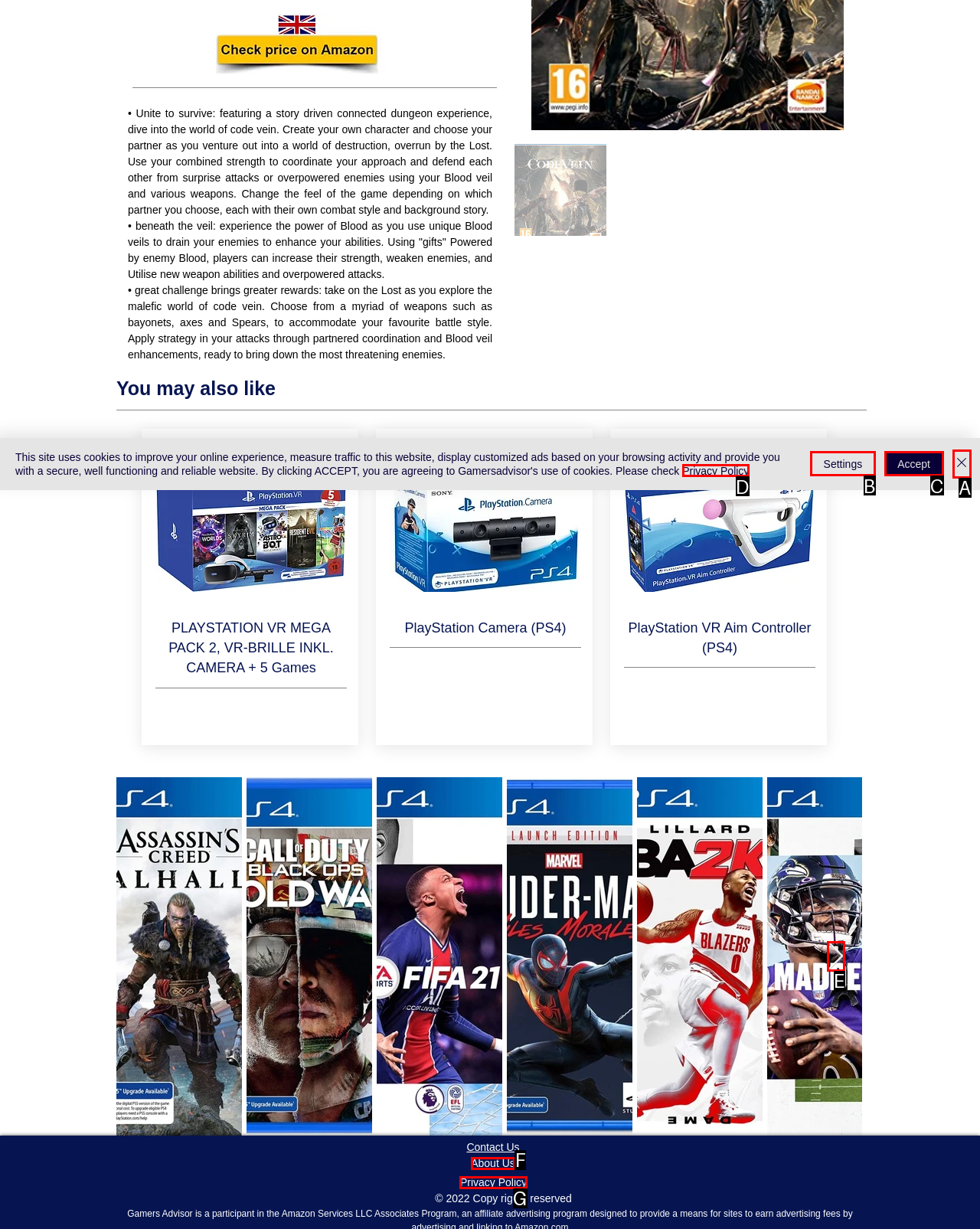Tell me which one HTML element best matches the description: Accept Answer with the option's letter from the given choices directly.

C